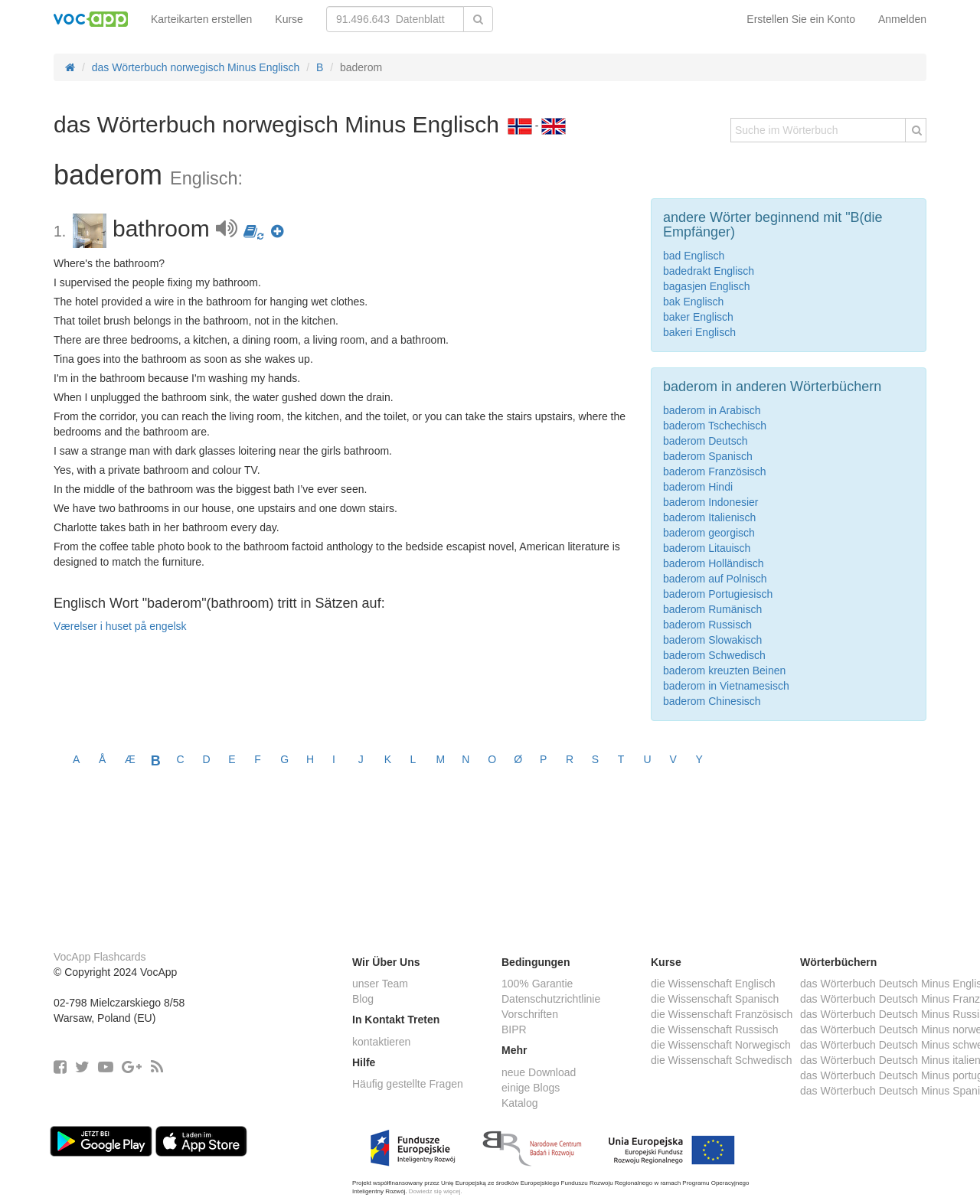Identify the bounding box coordinates necessary to click and complete the given instruction: "Create a new flashcard".

[0.142, 0.0, 0.269, 0.032]